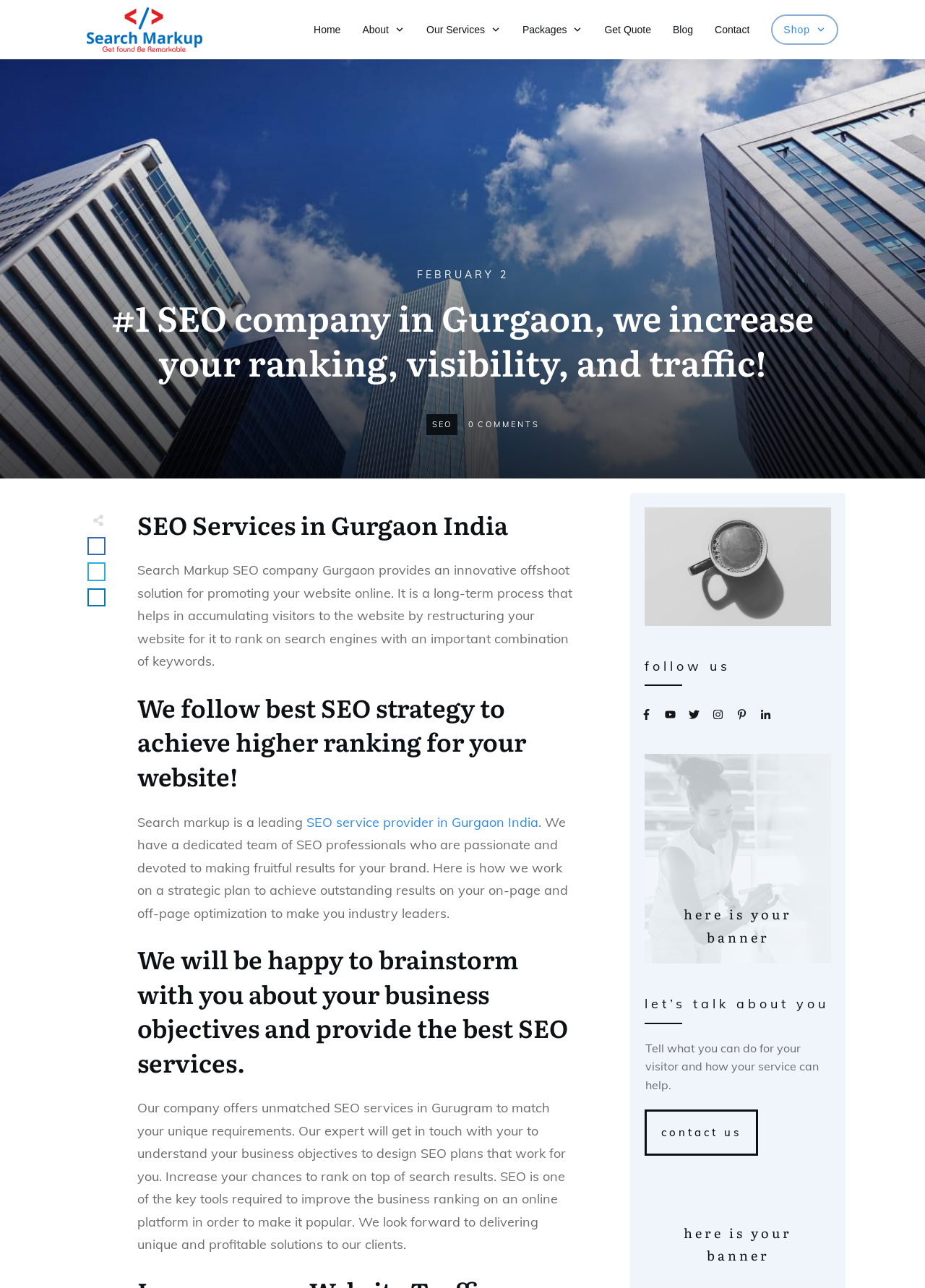Summarize the webpage with a detailed and informative caption.

The webpage is about Search Markup, a leading SEO company in Gurgaon, India. At the top left corner, there is a logo of the company, accompanied by a navigation menu with links to various pages, including Home, About, Our Services, Packages, Get Quote, Blog, Contact, and Shop. 

Below the navigation menu, there is a heading that highlights the company's expertise in increasing website ranking, visibility, and traffic. Next to this heading, there is a link to SEO services. 

The main content of the webpage is divided into sections, each with a heading and descriptive text. The first section explains the company's innovative approach to promoting websites online through SEO services. The second section emphasizes the importance of following a best SEO strategy to achieve higher rankings. 

The third section introduces the company's team of SEO professionals and their approach to creating strategic plans for clients. The fourth section invites visitors to discuss their business objectives with the company's experts. 

On the right side of the webpage, there is a section with social media links, accompanied by a "follow us" text. Below this section, there is a banner with a call-to-action to contact the company. 

Throughout the webpage, there are several images, including the company logo, navigation menu icons, and social media icons. The overall layout is organized, with clear headings and concise text, making it easy to navigate and understand the company's services and expertise.